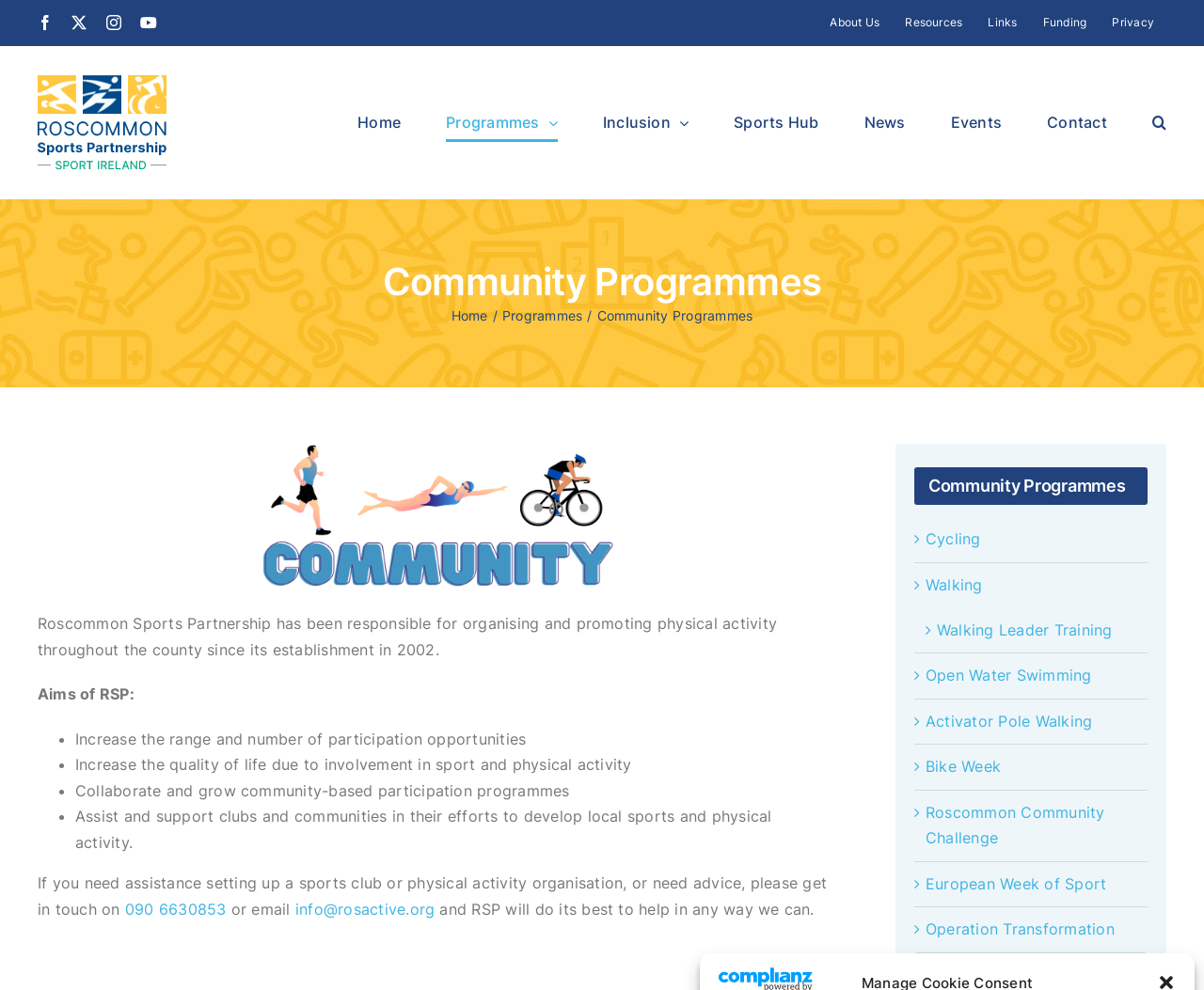Create a detailed narrative of the webpage’s visual and textual elements.

The webpage is about Roscommon Sports Partnership, an organization that promotes physical activity in the county. At the top left corner, there is a toolbar with accessibility tools, and next to it, there are social media links to Facebook, Instagram, and YouTube. On the top right corner, there is a secondary menu with links to "About Us", "Resources", "Links", "Funding", and "Privacy".

Below the toolbar, there is a main menu with links to "Home", "Programmes", "Inclusion", "Sports Hub", "News", "Events", "Contact", and "Search". The page title bar is located below the main menu, with a heading that reads "Community Programmes" and a link to "Home" and "Programmes" on the right side.

The main content of the page is divided into two sections. On the left side, there is a section with a heading "Community Programmes" and a brief description of Roscommon Sports Partnership's responsibilities and aims, including increasing participation opportunities, improving quality of life, collaborating with community-based programmes, and supporting local sports and physical activity. Below this section, there is a contact information section with a phone number and email address.

On the right side, there is a complementary section with a heading "Community Programmes" and a list of links to various programmes, including cycling, walking, open water swimming, activator pole walking, bike week, Roscommon community challenge, European week of sport, and operation transformation. Each link has an icon representing the programme.